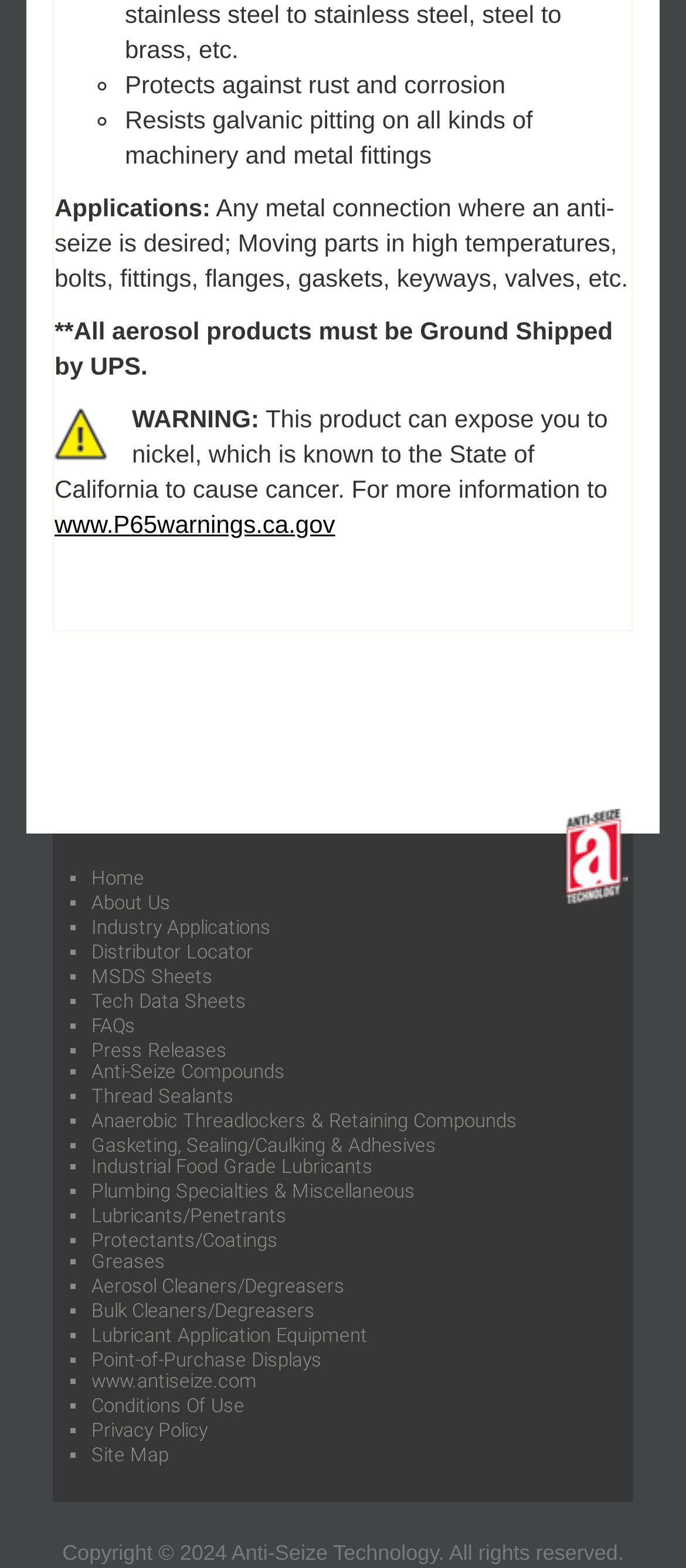What is the copyright year of the website?
Using the image as a reference, answer the question in detail.

The text 'Copyright © 2024 Anti-Seize Technology. All rights reserved.' indicates that the website's copyright year is 2024.